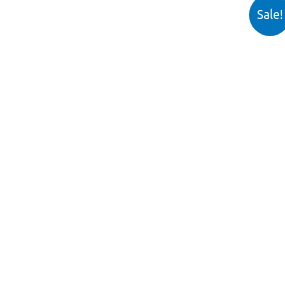Is the product on sale?
Please respond to the question with a detailed and informative answer.

The image prominently displays a 'Sale!' label, indicating that the product, the 'Buy Finland Passport Template', is currently being offered at a discounted price.